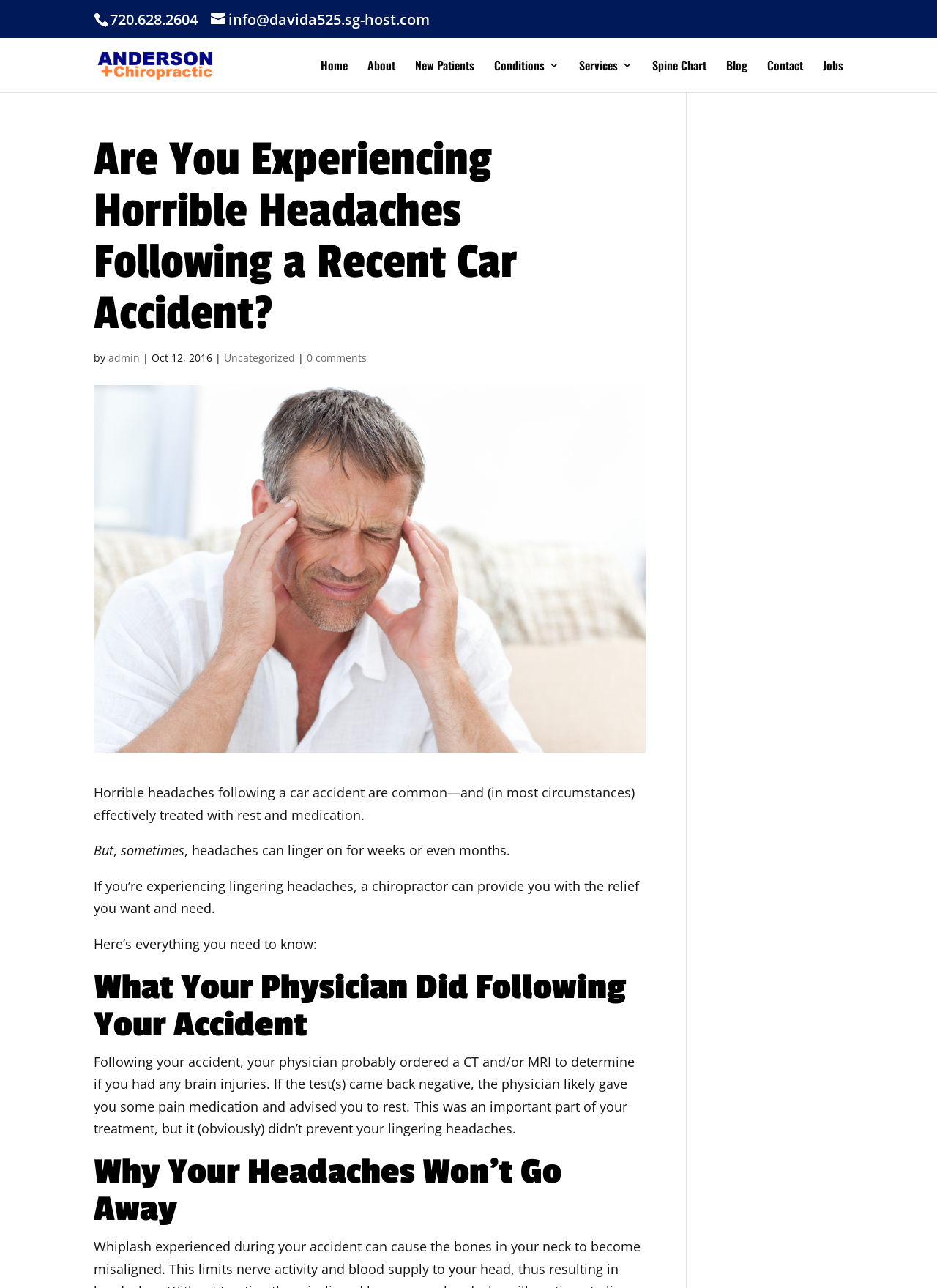Determine the bounding box coordinates of the clickable element to achieve the following action: 'Learn about conditions'. Provide the coordinates as four float values between 0 and 1, formatted as [left, top, right, bottom].

[0.527, 0.047, 0.597, 0.072]